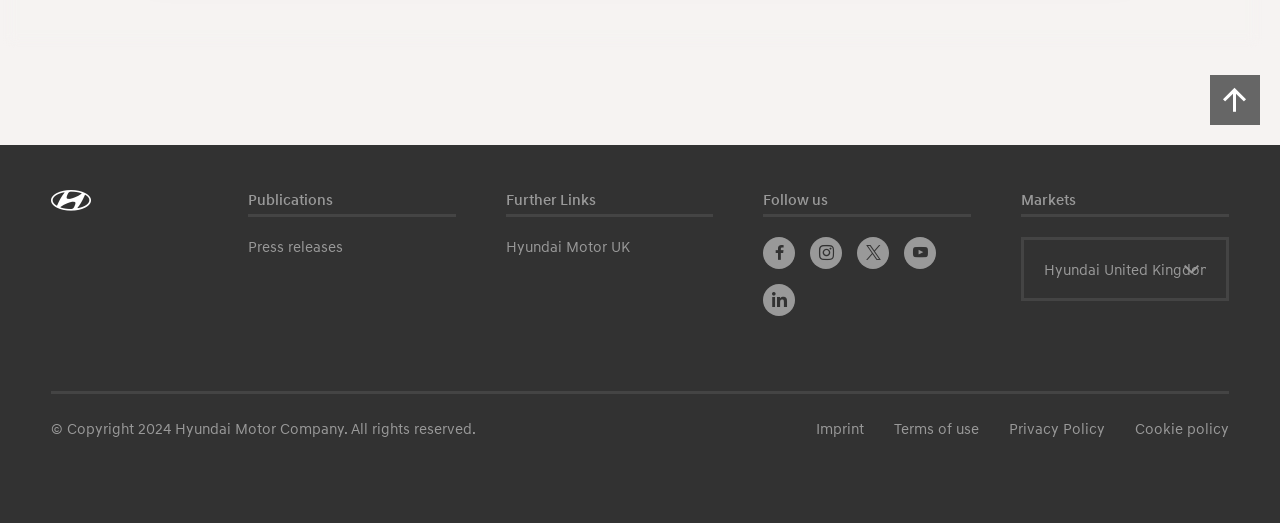What is the purpose of the button at the top-right corner?
Based on the image, provide your answer in one word or phrase.

Scroll to top